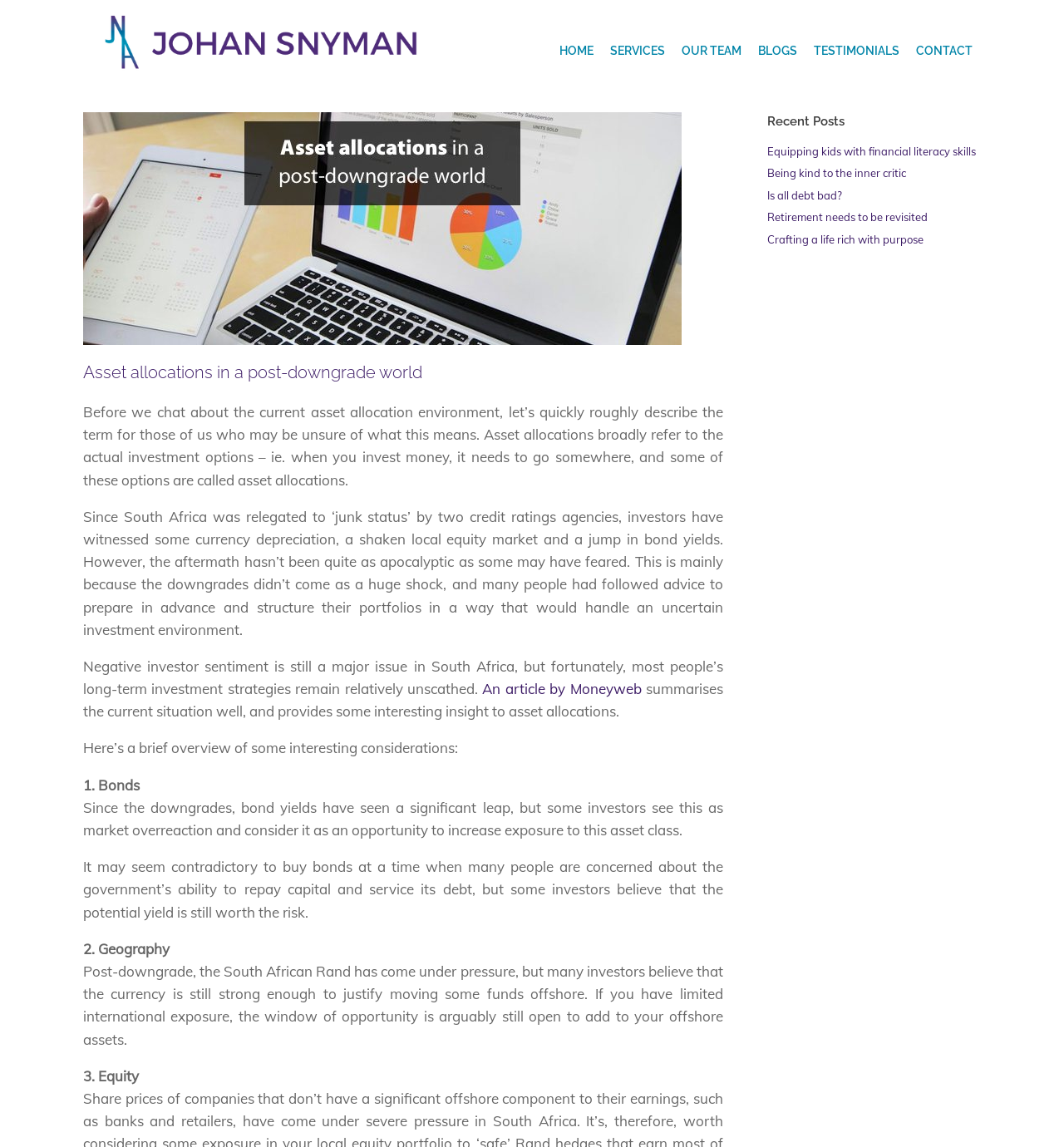What is the current sentiment of investors in South Africa?
We need a detailed and exhaustive answer to the question. Please elaborate.

The webpage states that negative investor sentiment is still a major issue in South Africa, although most people's long-term investment strategies remain relatively unscathed.